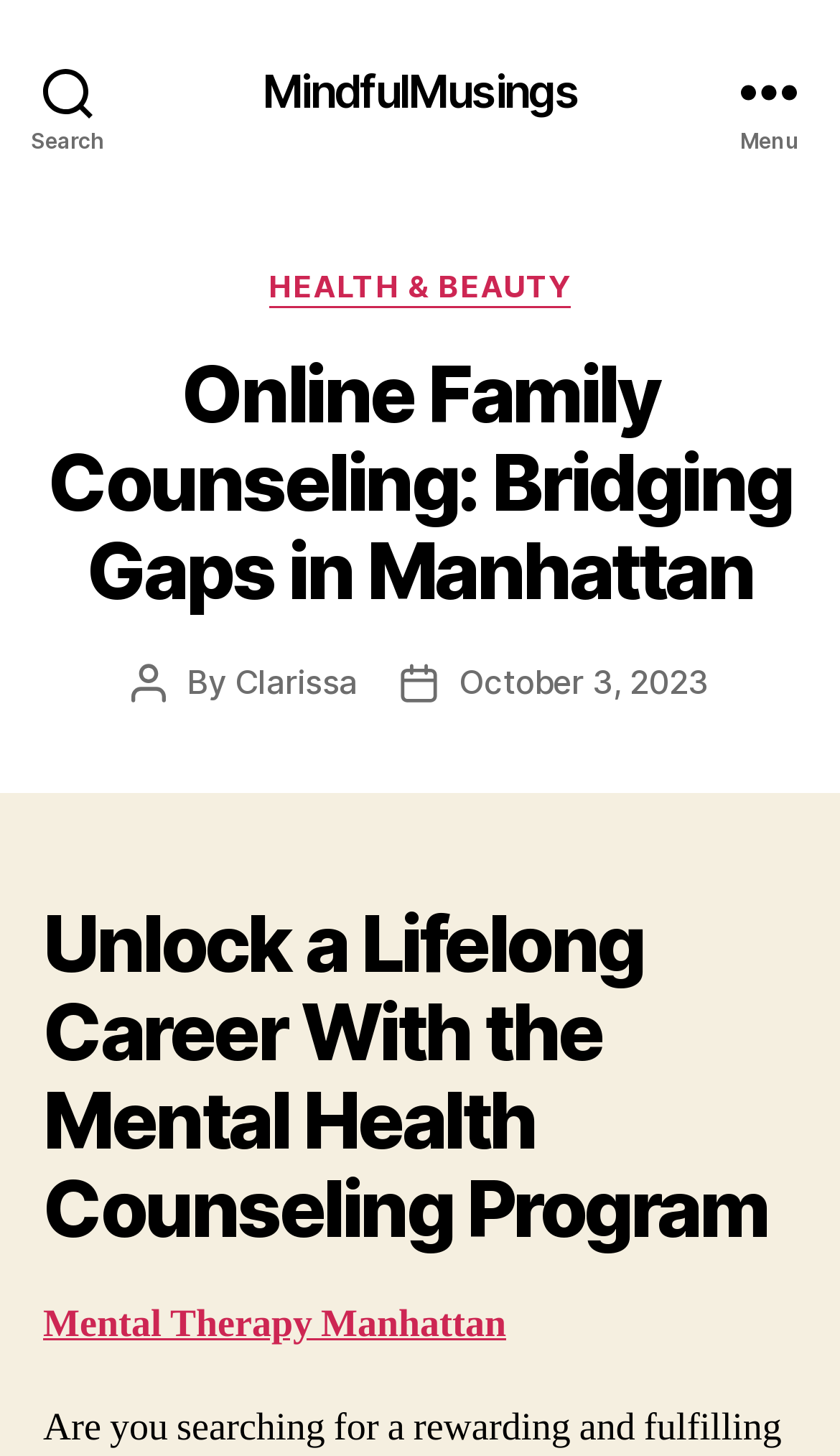Please identify the primary heading of the webpage and give its text content.

Online Family Counseling: Bridging Gaps in Manhattan